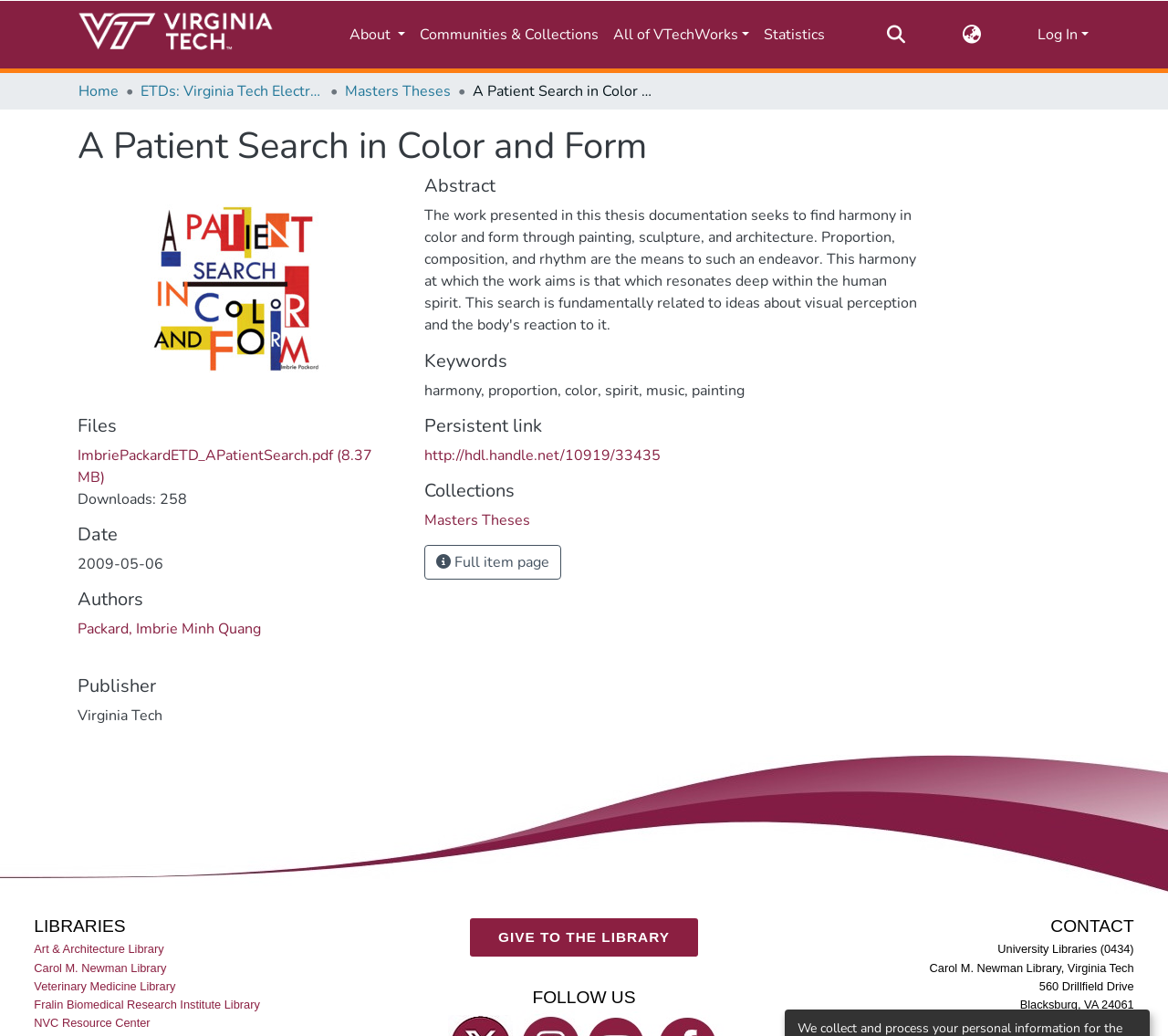Could you determine the bounding box coordinates of the clickable element to complete the instruction: "Switch the language"? Provide the coordinates as four float numbers between 0 and 1, i.e., [left, top, right, bottom].

[0.822, 0.023, 0.842, 0.044]